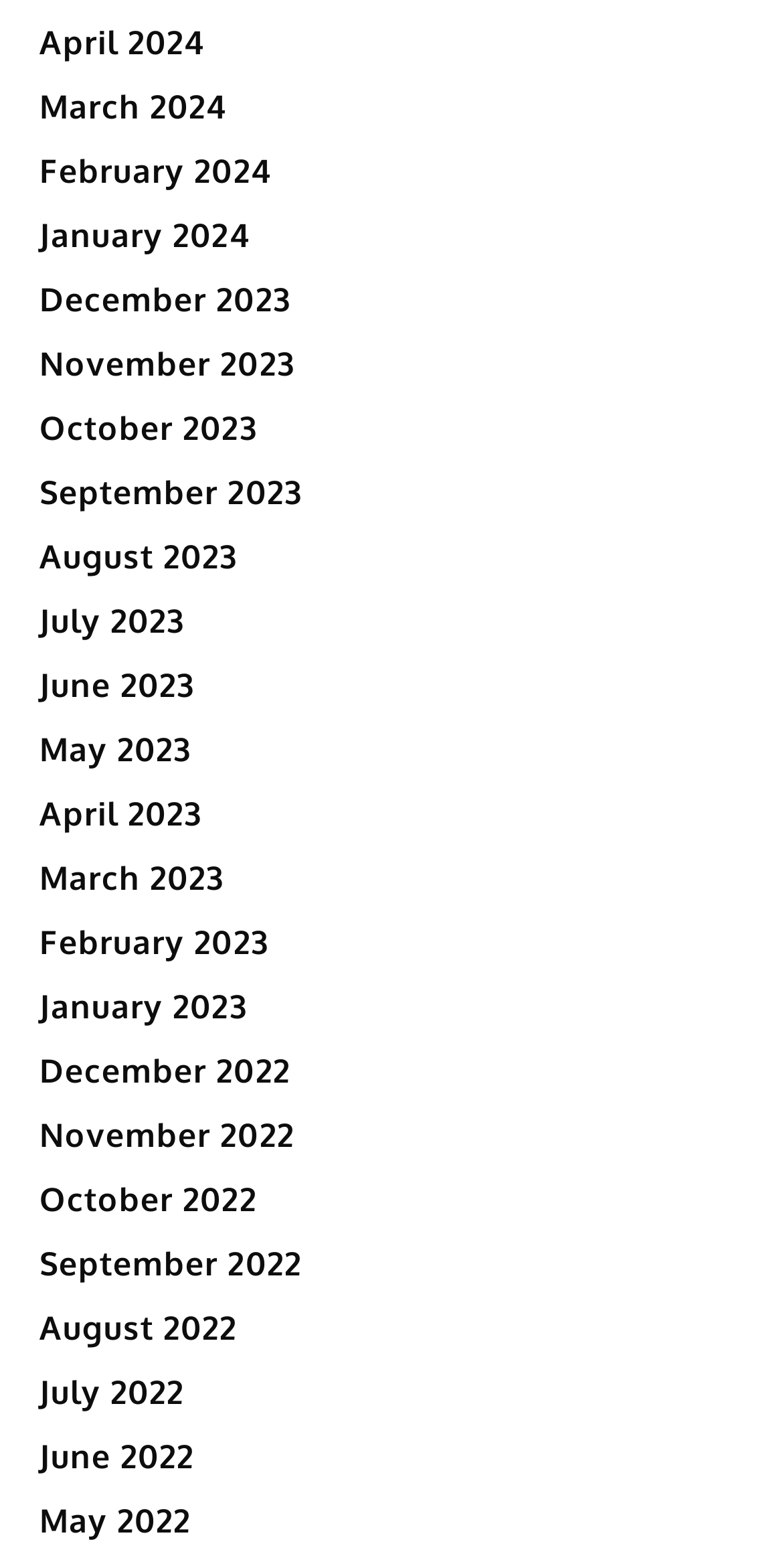Refer to the image and provide an in-depth answer to the question: 
What is the earliest month listed?

By examining the list of links, I found that the earliest month listed is December 2022, which is located at the bottom of the list.